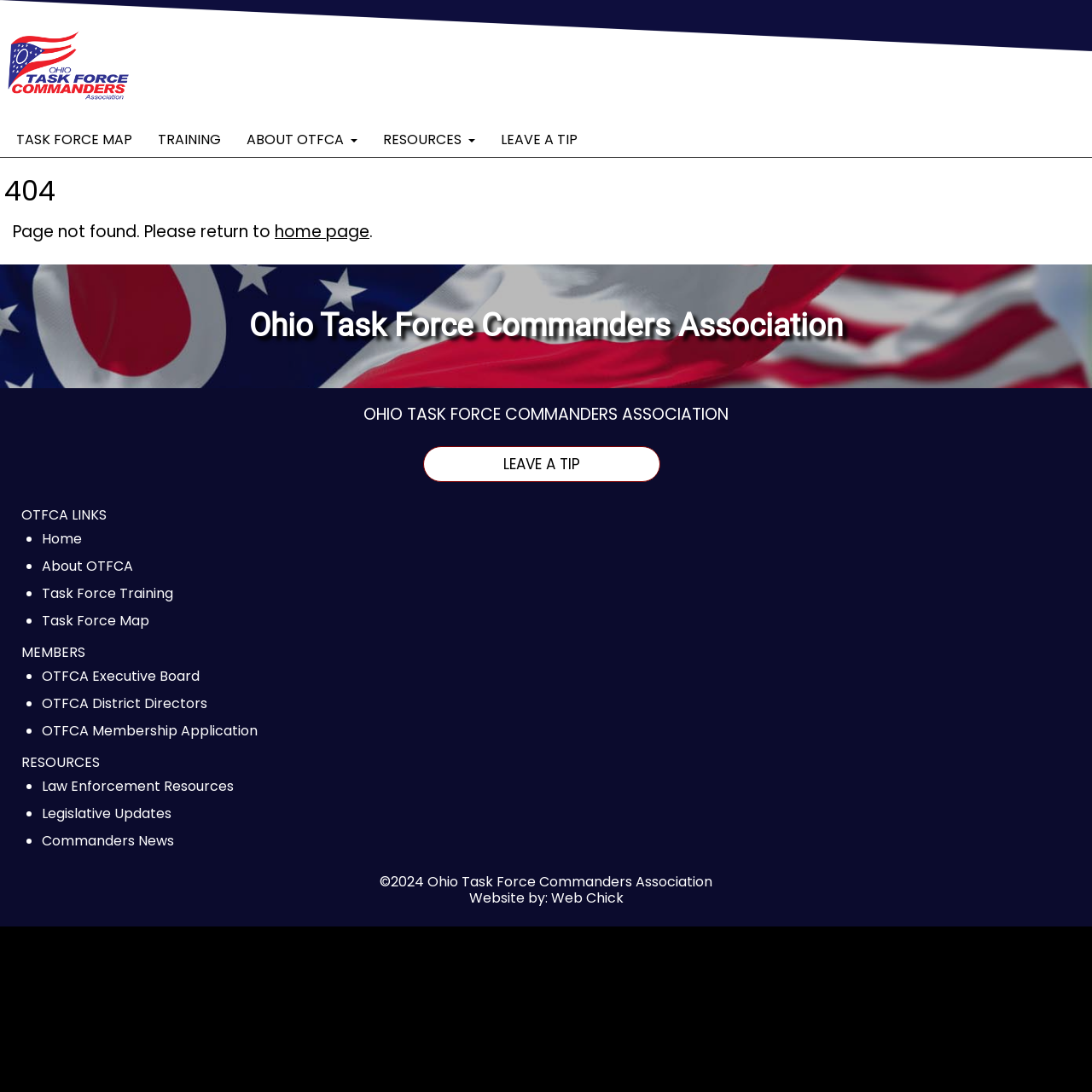Answer the question briefly using a single word or phrase: 
What is the error message displayed on the webpage?

404 - Page not found